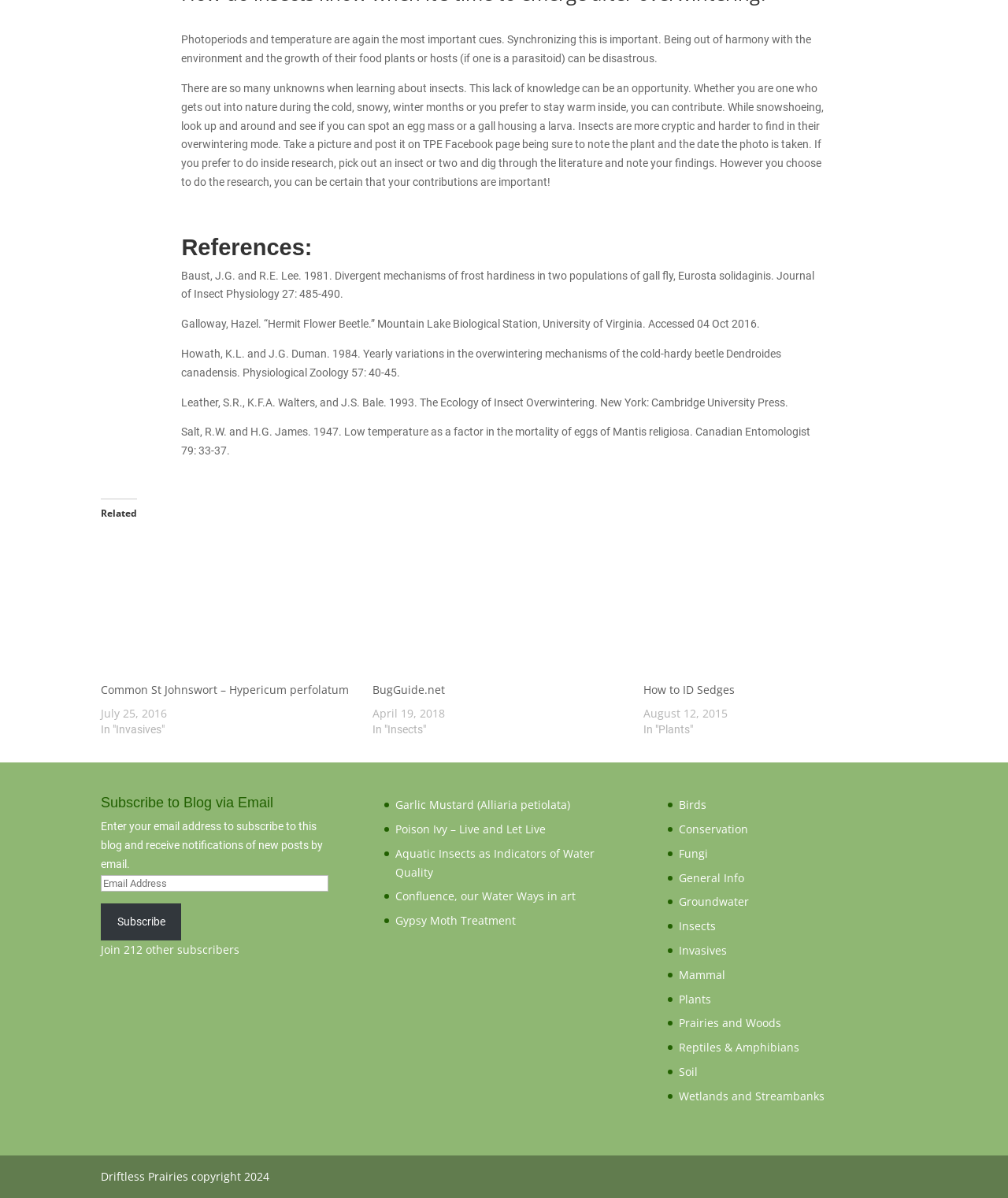Determine the bounding box coordinates for the area that needs to be clicked to fulfill this task: "Subscribe to the blog via email". The coordinates must be given as four float numbers between 0 and 1, i.e., [left, top, right, bottom].

[0.1, 0.664, 0.337, 0.683]